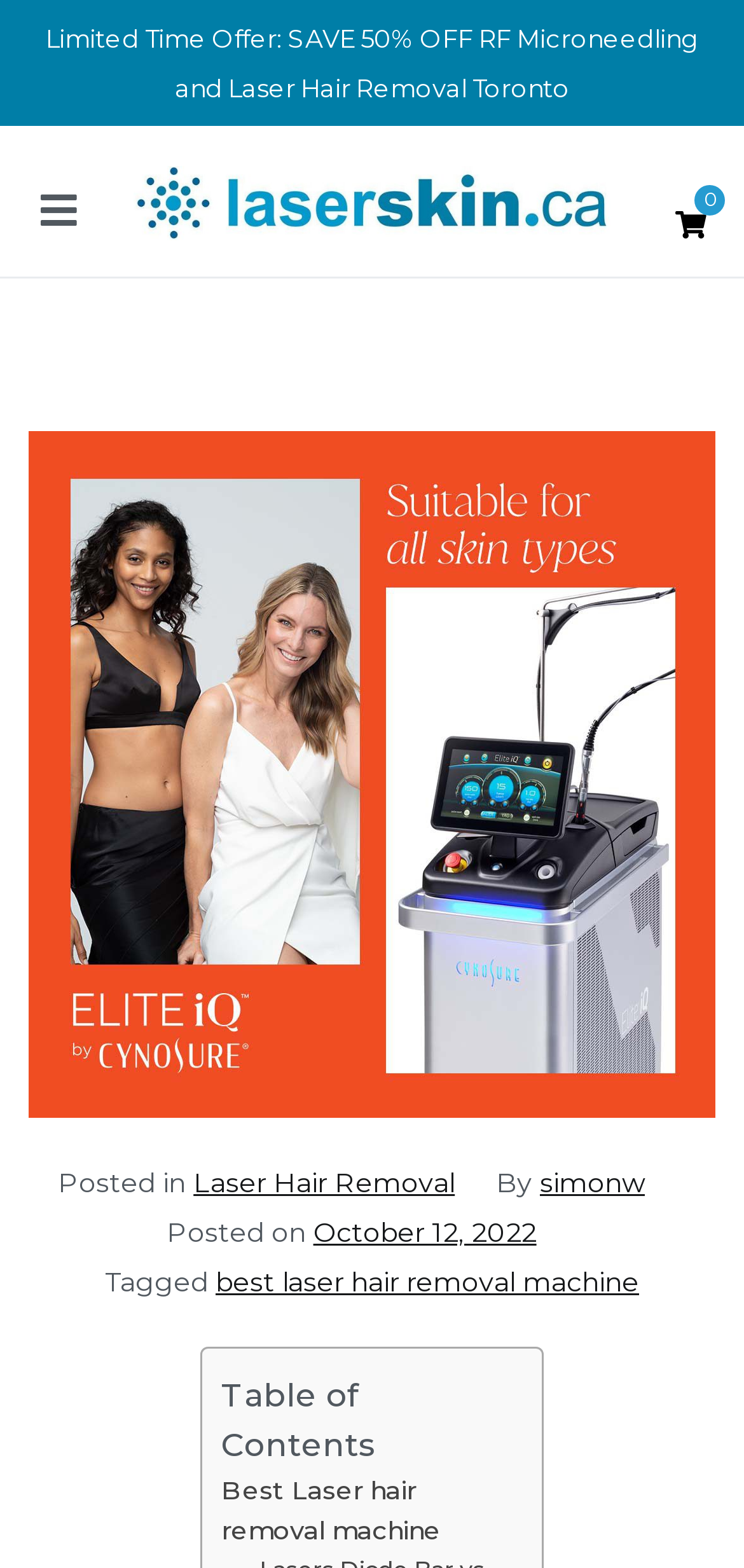Can you look at the image and give a comprehensive answer to the question:
What is the date of the blog post?

I found the date of the blog post by looking at the link 'October 12, 2022' under the 'Posted on' section, which indicates the date the blog post was published.